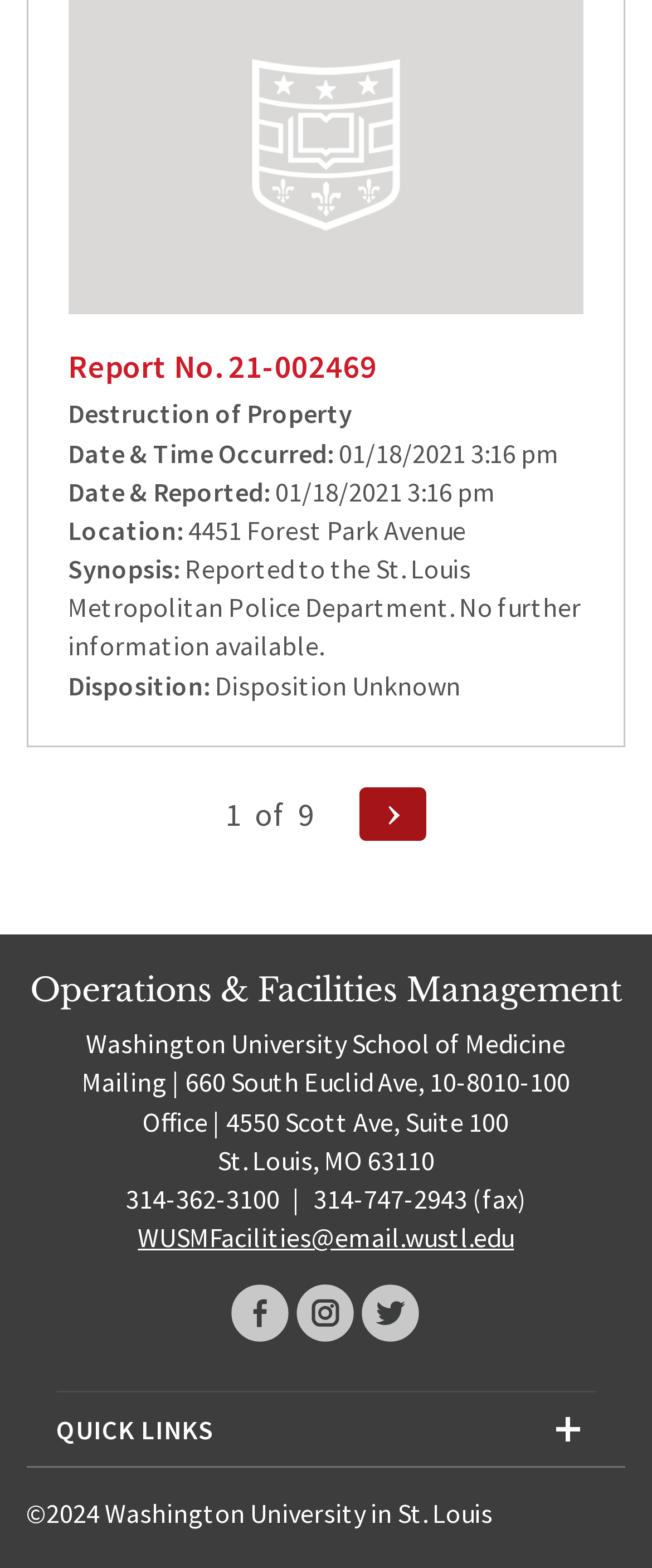From the details in the image, provide a thorough response to the question: What is the location of the incident?

The location of the incident can be found in the 'Location:' section of the page, which is a StaticText element. The full address is '4451 Forest Park Avenue', which is located below the 'Date & Time Occurred:' section.